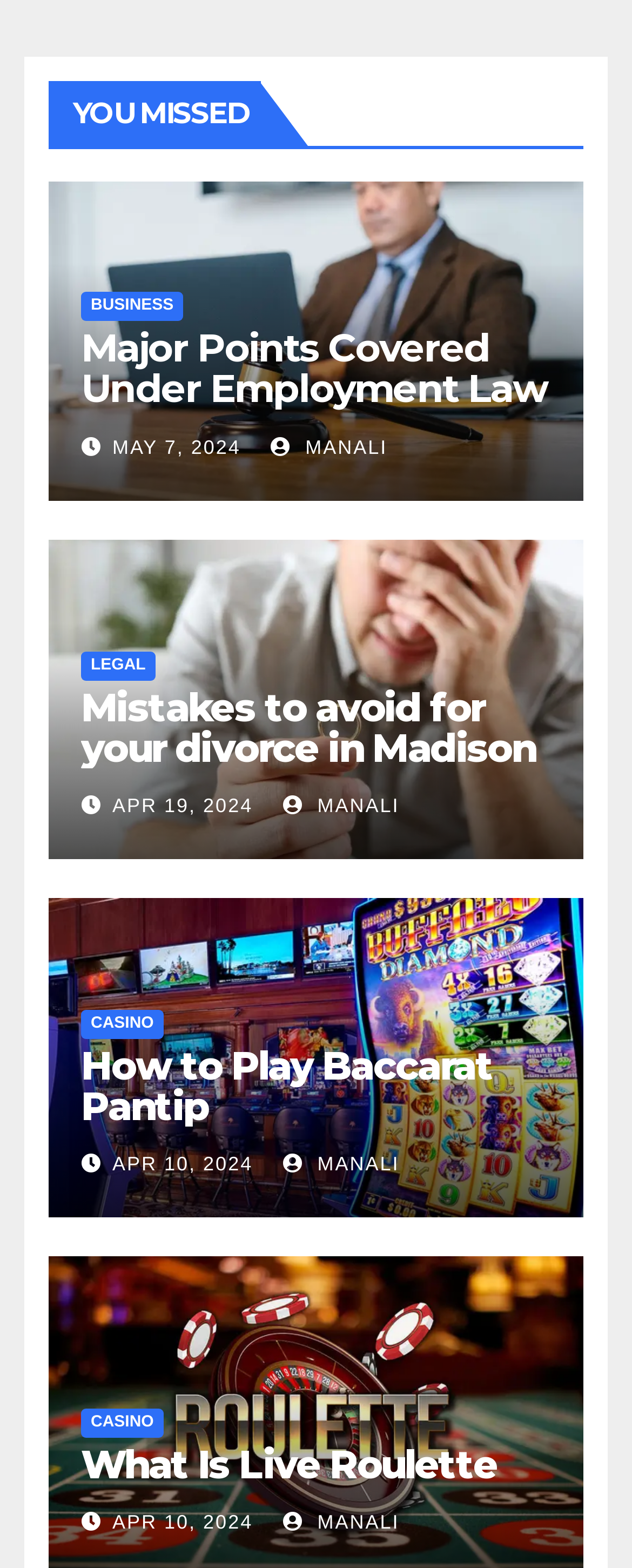Respond to the question below with a concise word or phrase:
What is the topic of the third heading?

Mistakes to avoid for your divorce in Madison